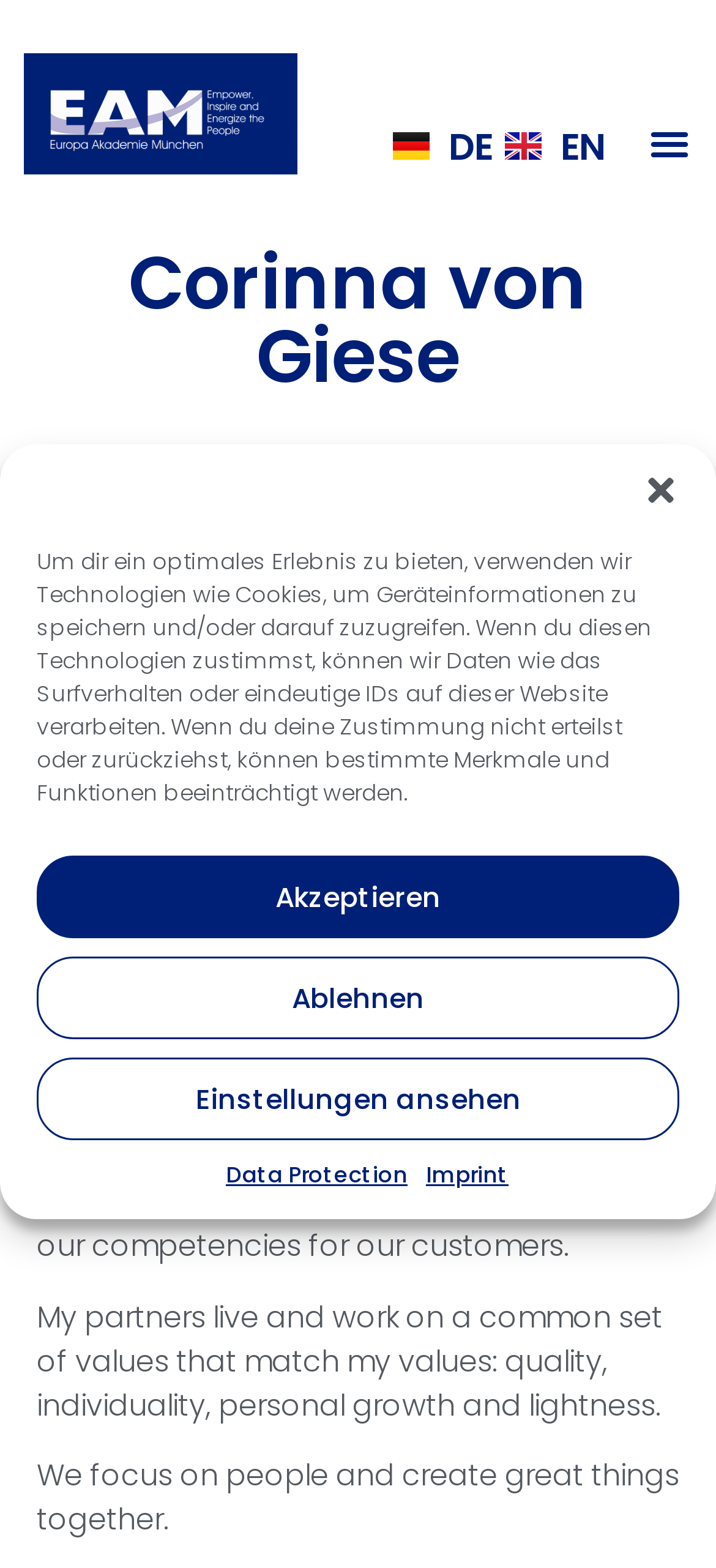Reply to the question with a single word or phrase:
How many languages are available on this website?

2